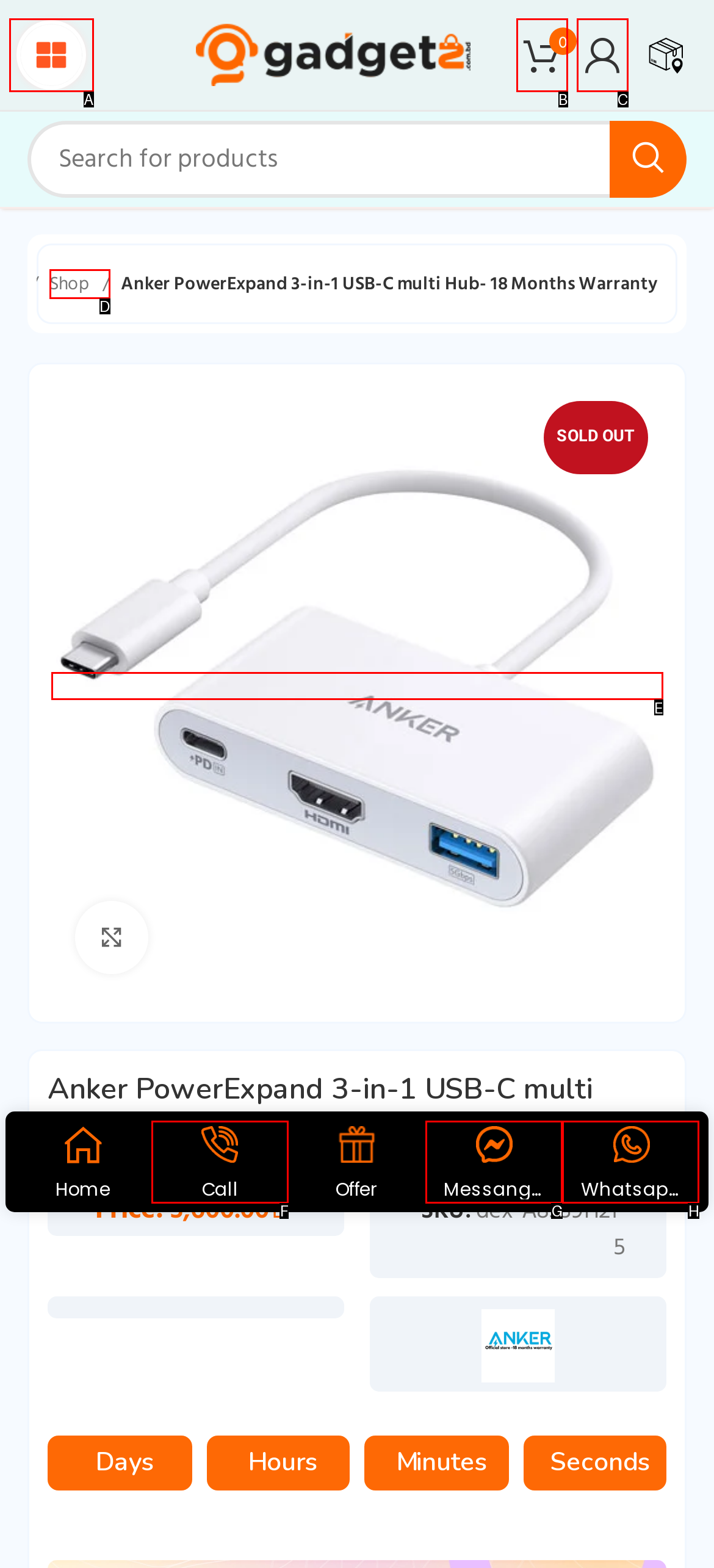Match the element description: 0 items 0.00৳ to the correct HTML element. Answer with the letter of the selected option.

B